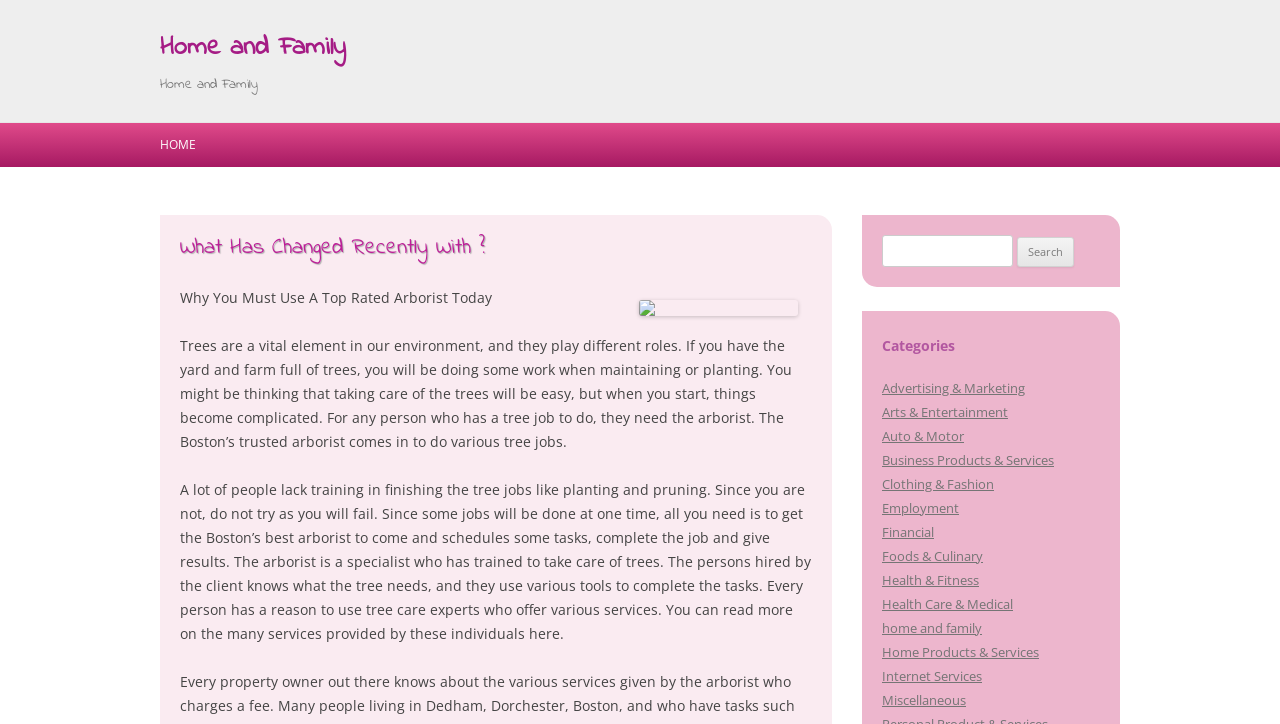Can you show the bounding box coordinates of the region to click on to complete the task described in the instruction: "Search for something"?

[0.689, 0.325, 0.791, 0.369]